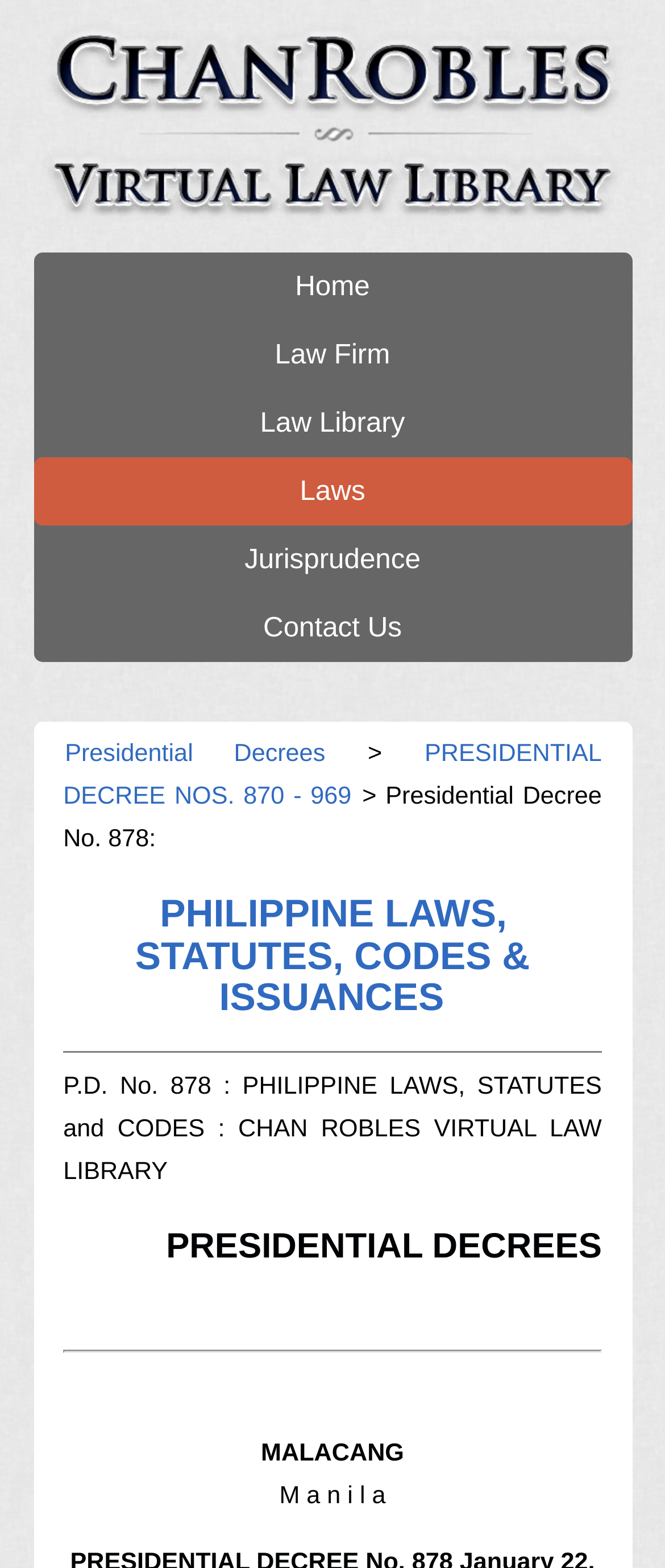Please locate the bounding box coordinates of the element that should be clicked to complete the given instruction: "browse laws".

[0.05, 0.292, 0.95, 0.335]